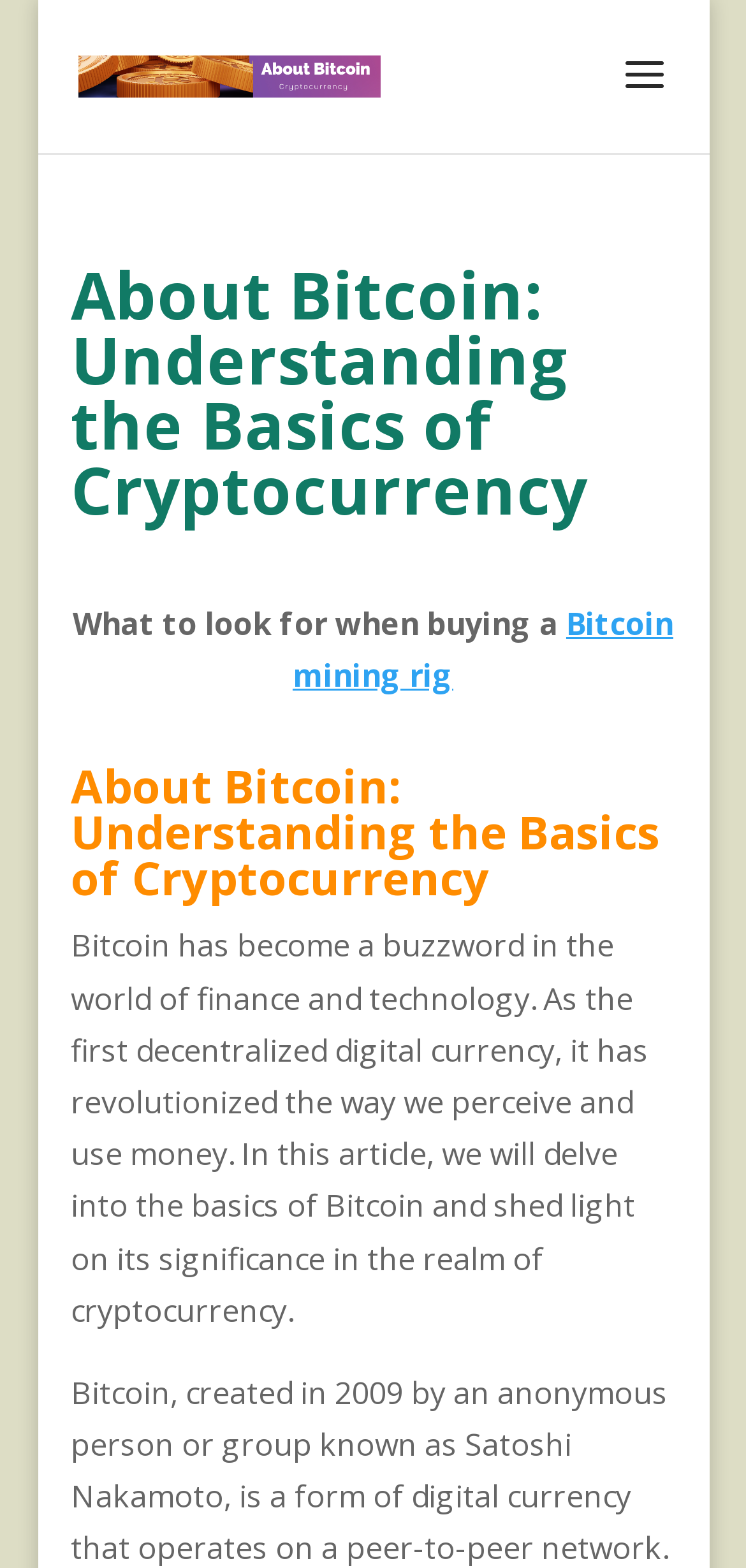Respond with a single word or phrase for the following question: 
What is the main topic of this webpage?

Bitcoin